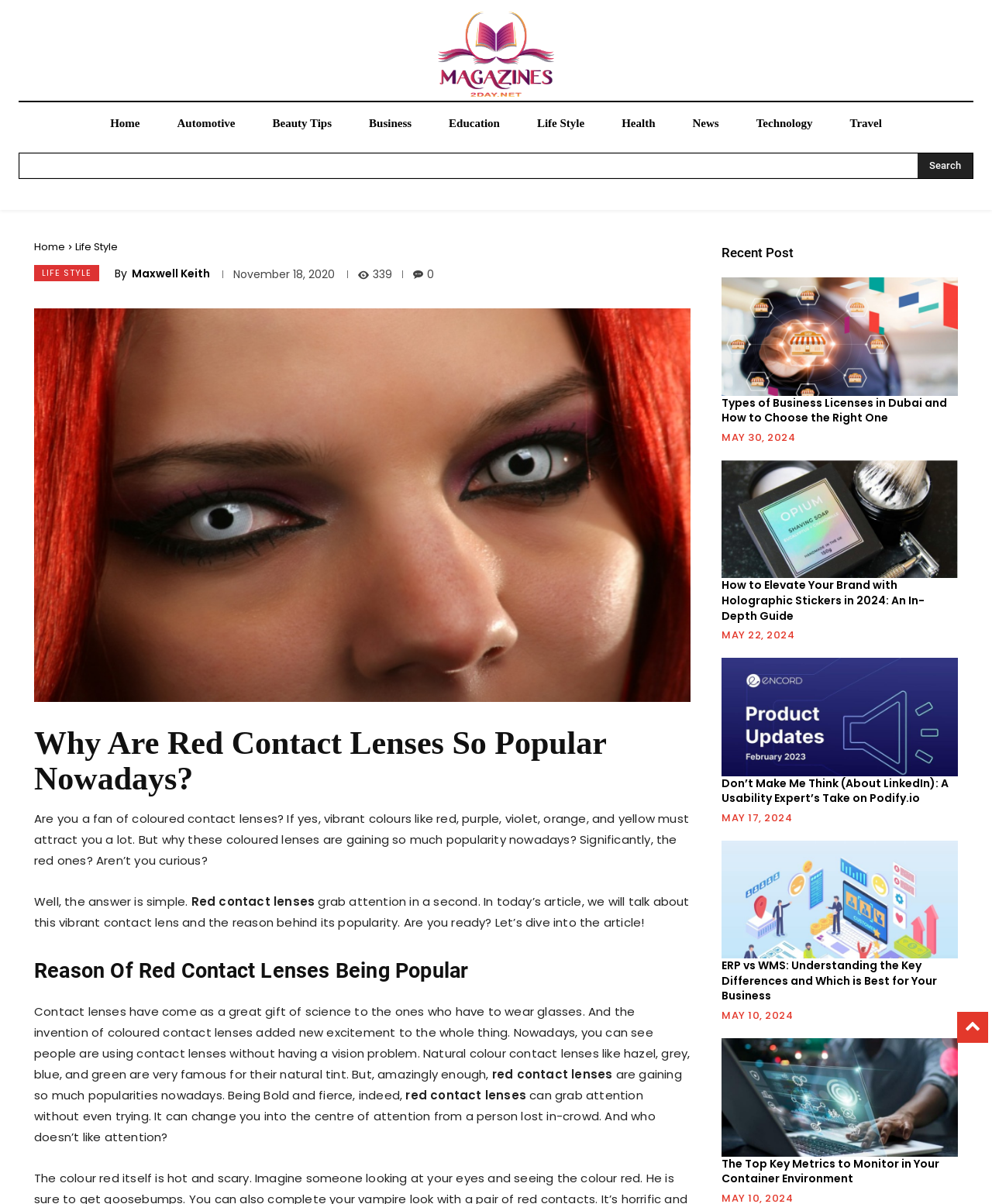Please locate the clickable area by providing the bounding box coordinates to follow this instruction: "Browse the 'Recent Post' section".

[0.727, 0.2, 0.966, 0.22]